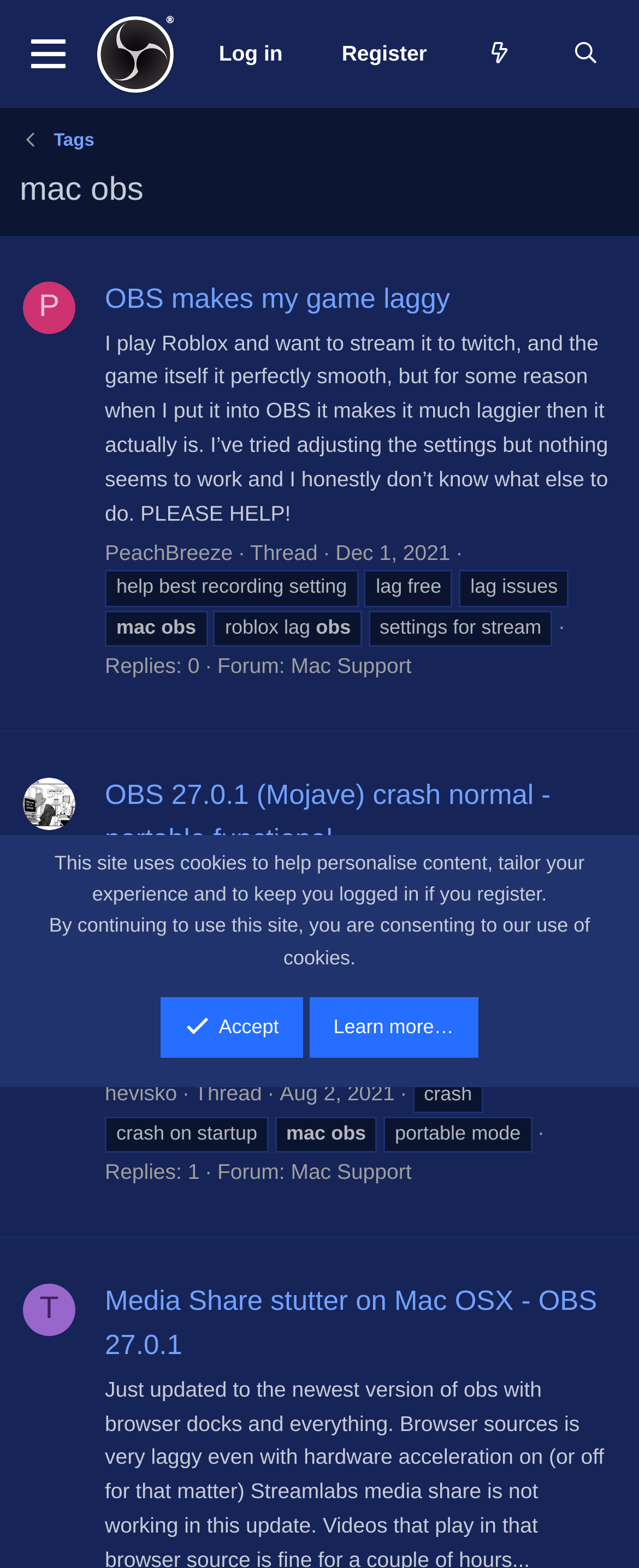Find the bounding box coordinates for the element that must be clicked to complete the instruction: "Go to the Mac Support forum". The coordinates should be four float numbers between 0 and 1, indicated as [left, top, right, bottom].

[0.455, 0.416, 0.644, 0.432]